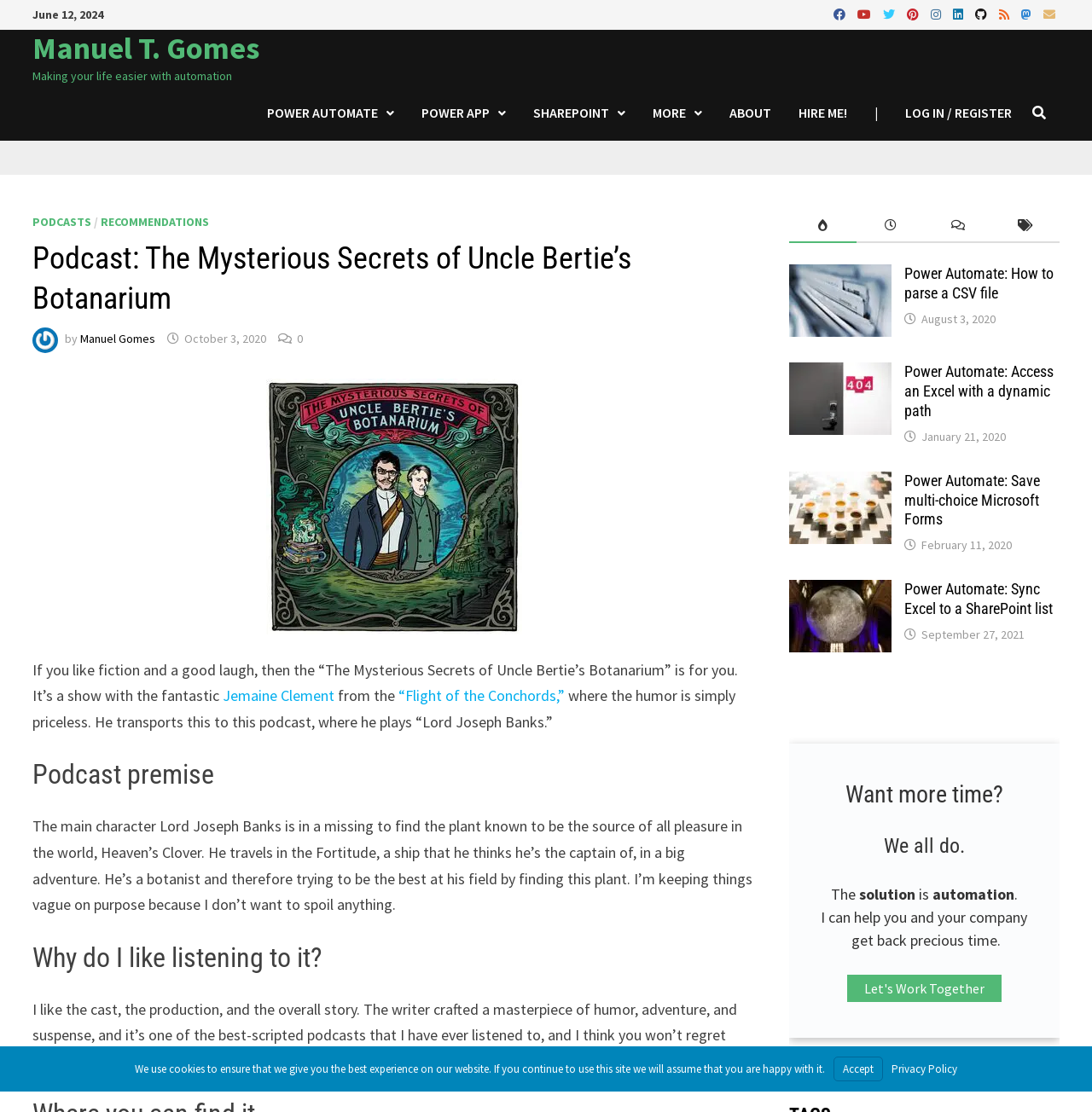Pinpoint the bounding box coordinates of the clickable area necessary to execute the following instruction: "Click on the 'POWER AUTOMATE' link". The coordinates should be given as four float numbers between 0 and 1, namely [left, top, right, bottom].

[0.232, 0.077, 0.373, 0.127]